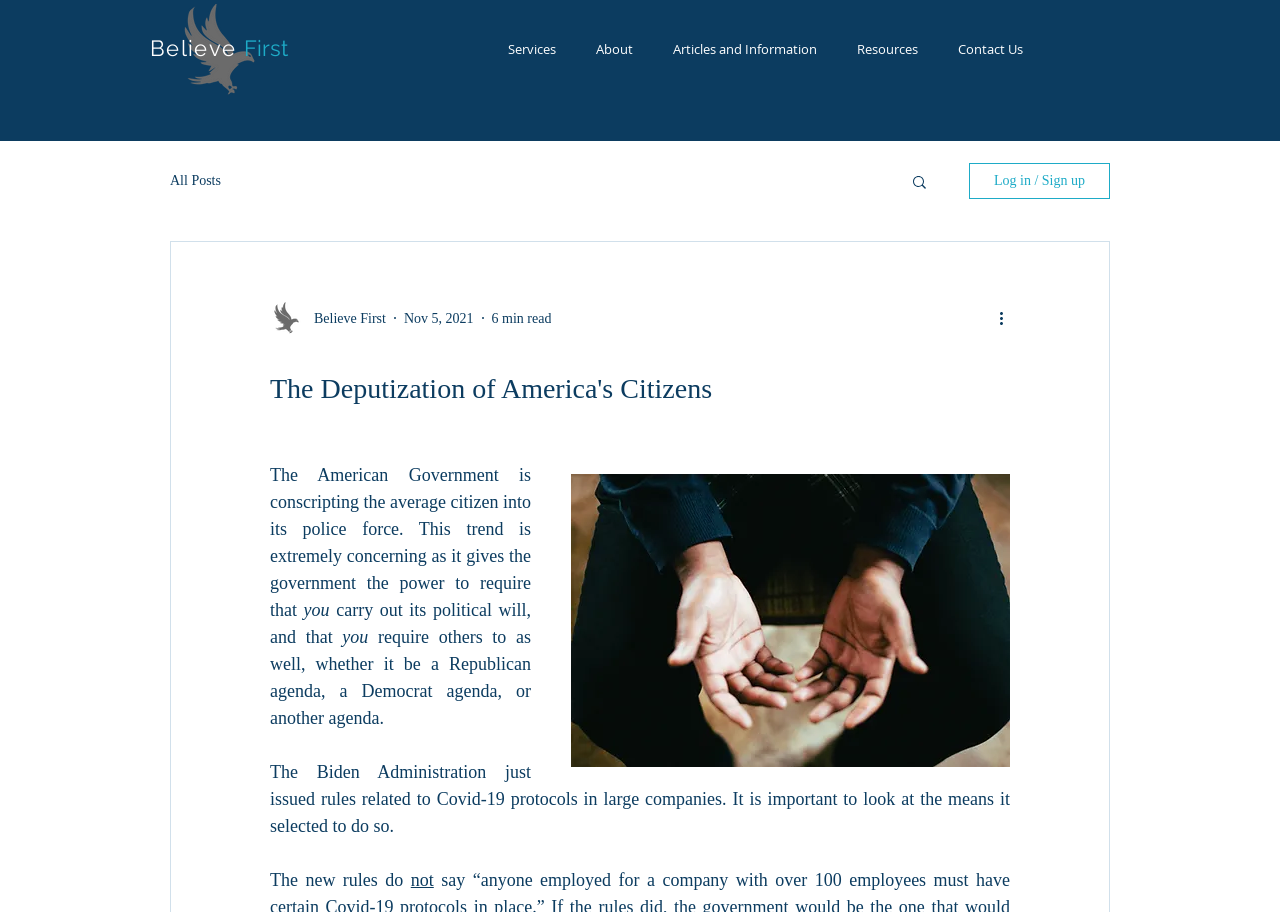Kindly determine the bounding box coordinates for the clickable area to achieve the given instruction: "Click the 'Services' link".

[0.381, 0.042, 0.45, 0.067]